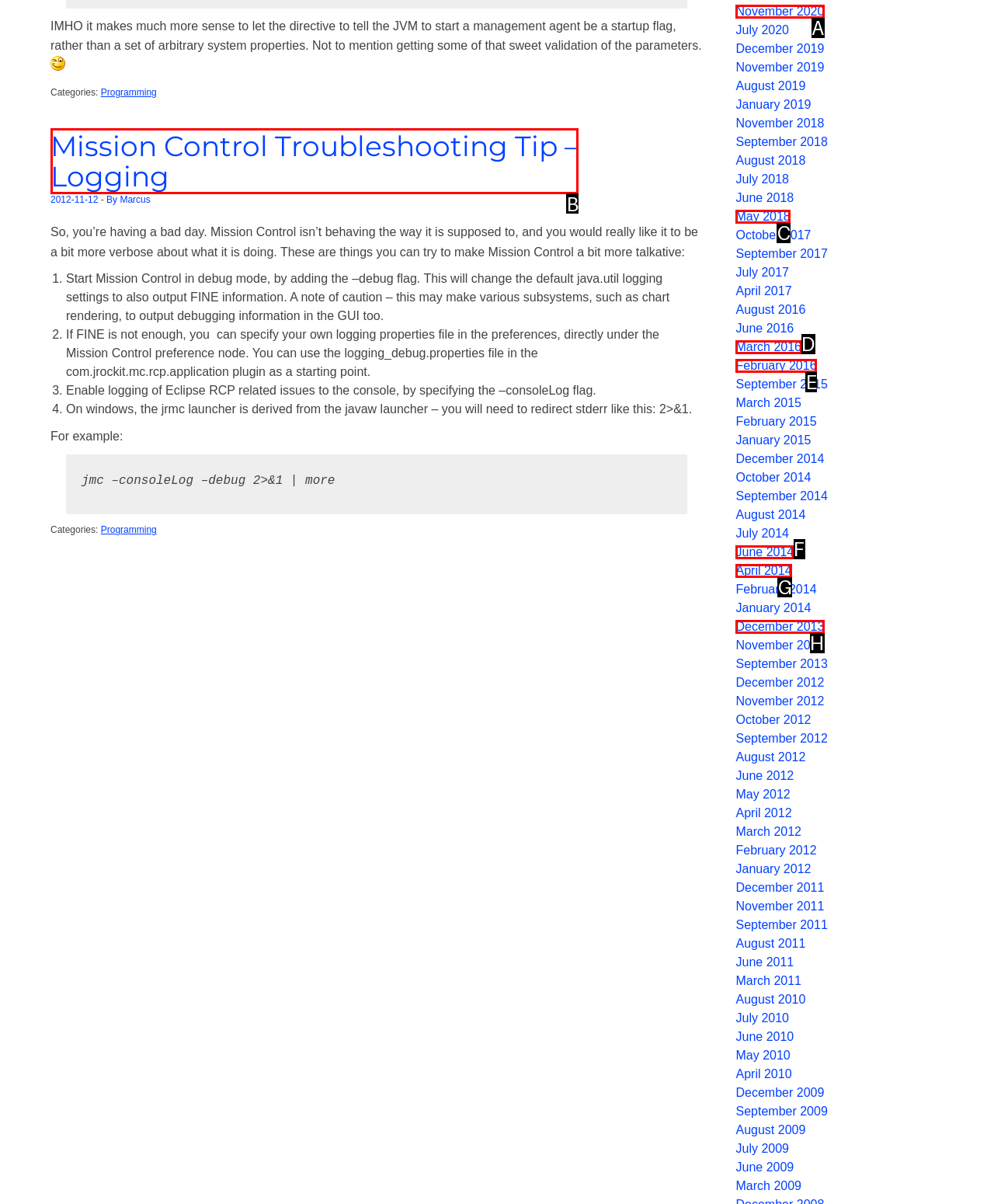Tell me which one HTML element I should click to complete this task: Read the blog post about Color Confusion- RED vs WHITE MEAT Answer with the option's letter from the given choices directly.

None